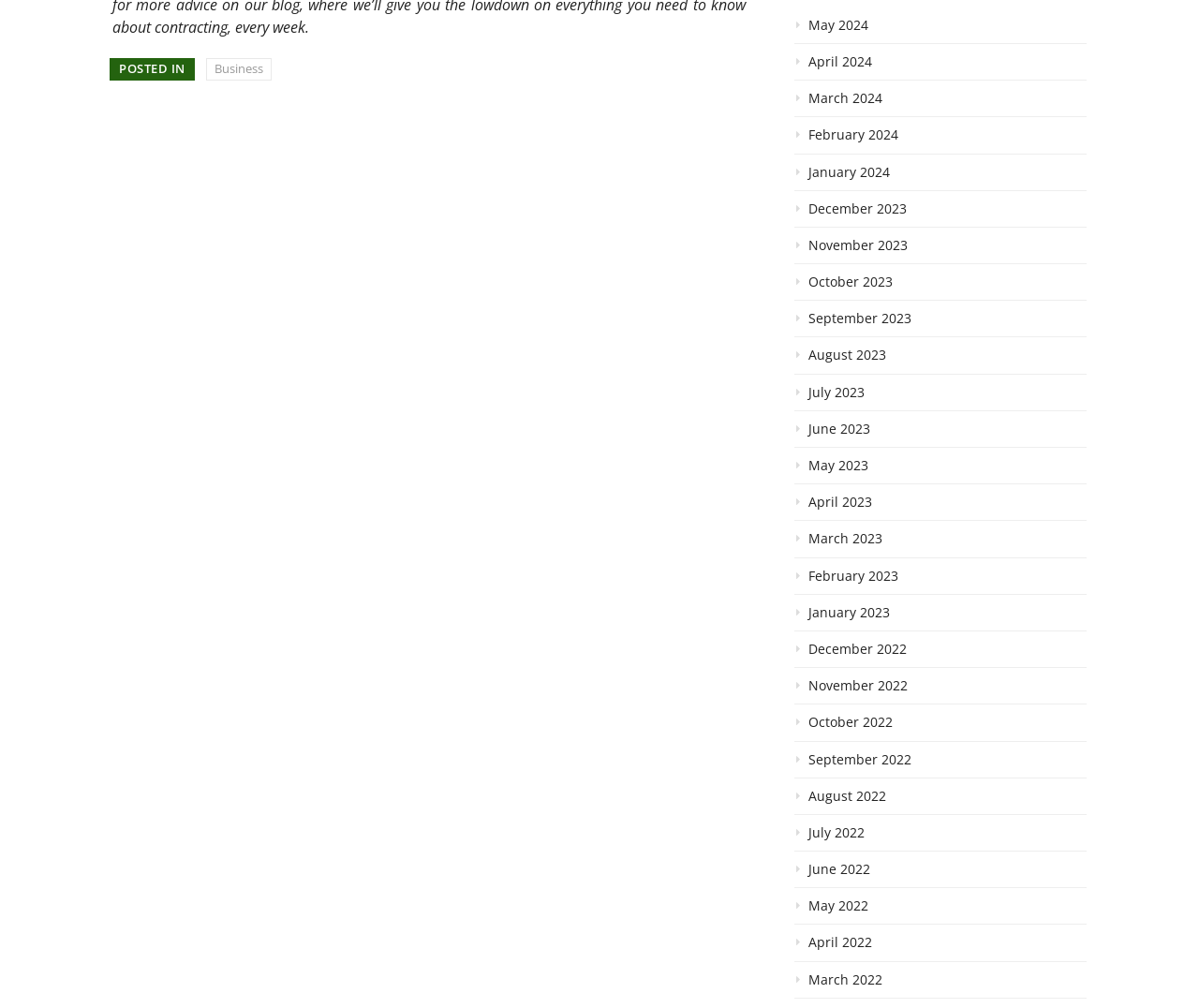How many months are listed on the webpage?
Based on the image, give a one-word or short phrase answer.

24